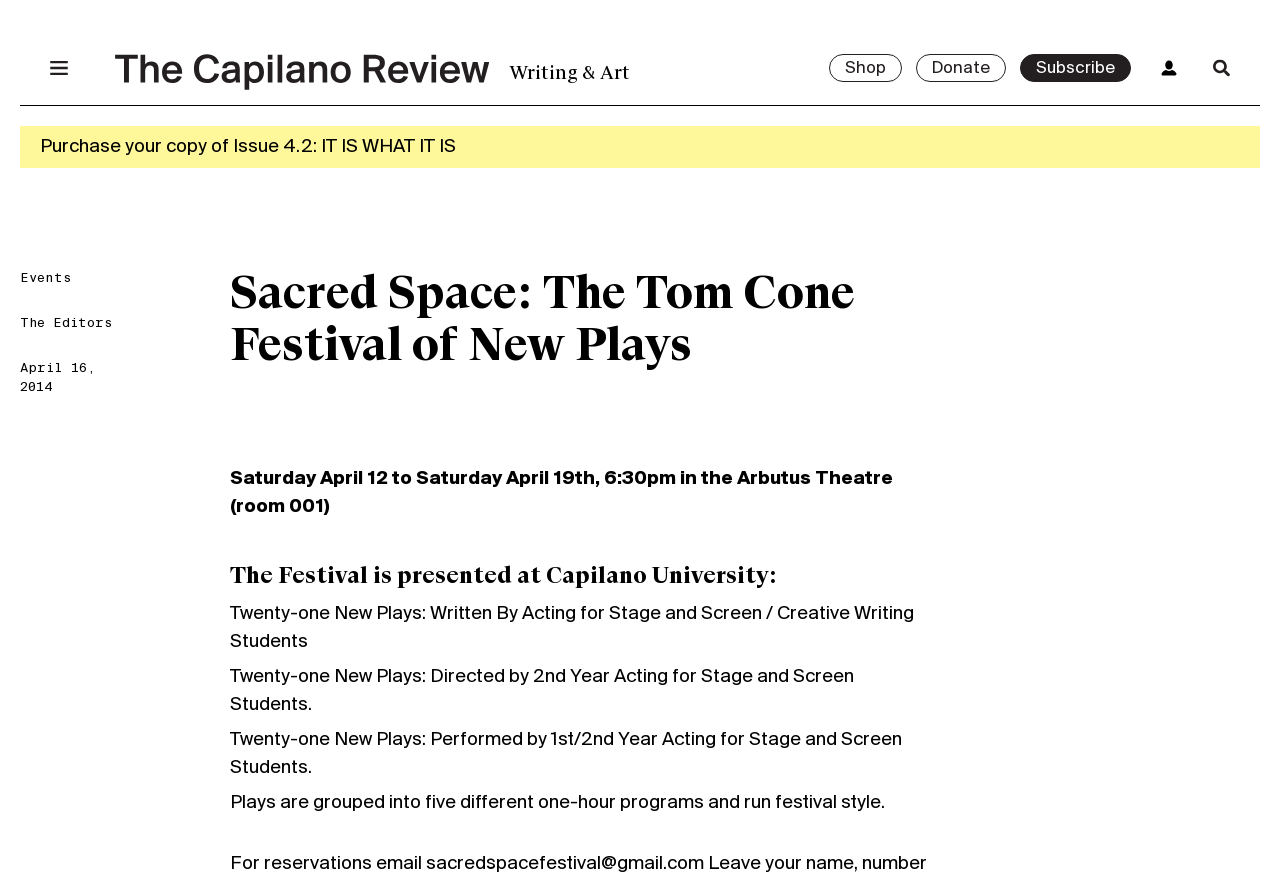Based on the image, provide a detailed response to the question:
What is the name of the festival presented at Capilano University?

I found the answer by looking at the heading 'Sacred Space: The Tom Cone Festival of New Plays' and the subsequent text 'The Festival is presented at Capilano University:' which indicates that the festival is The Tom Cone Festival of New Plays.